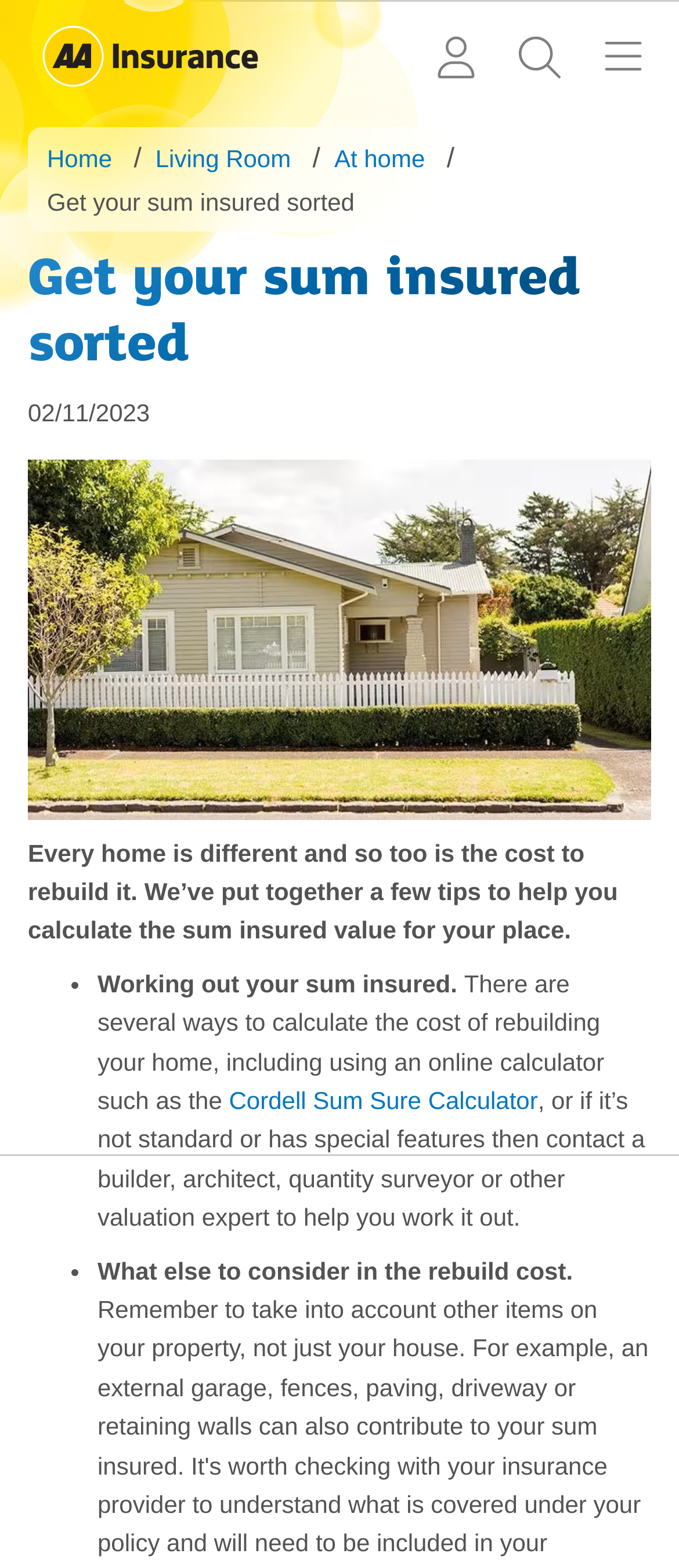What type of expert can help with calculating the sum insured value?
Refer to the image and provide a concise answer in one word or phrase.

Builder, architect, quantity surveyor